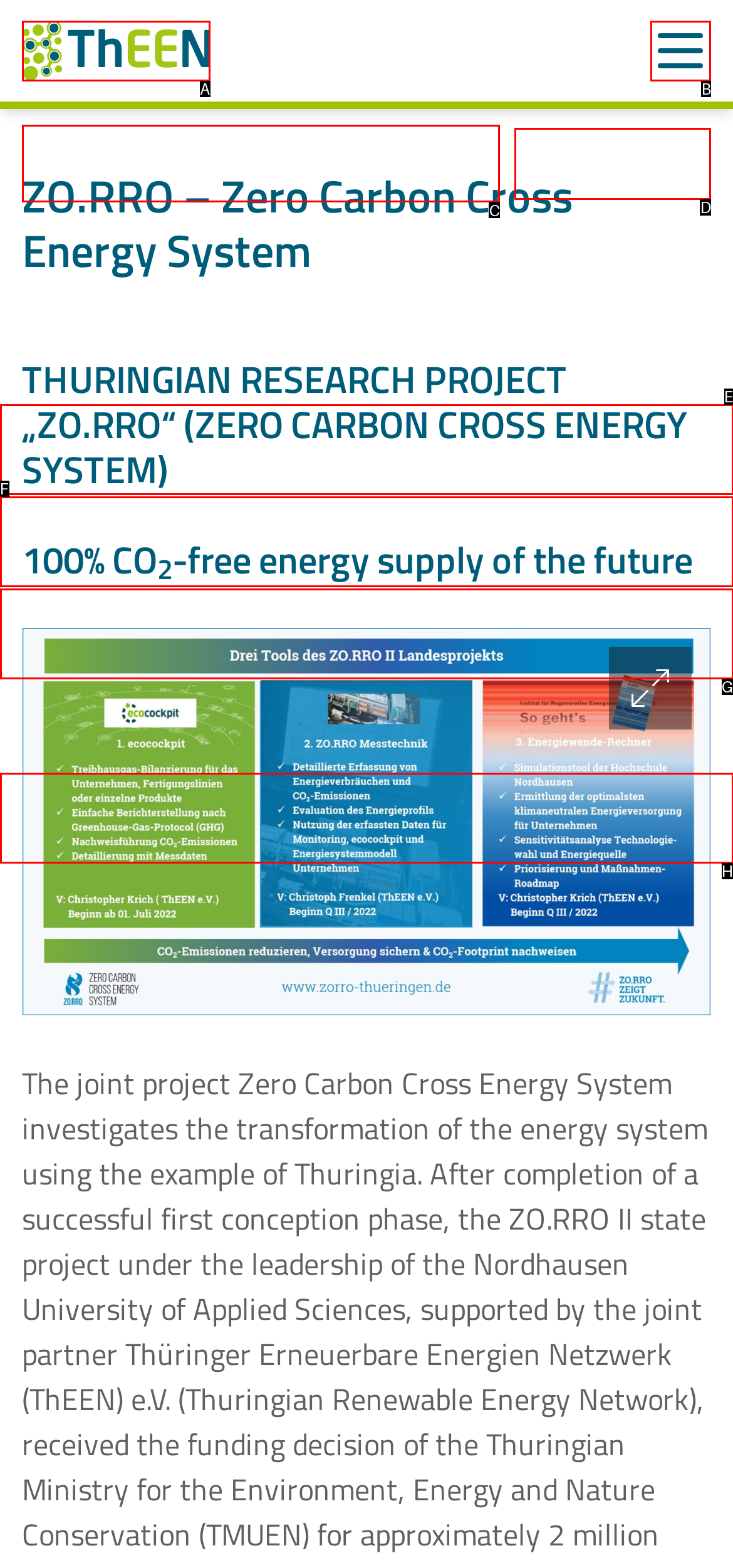Given the description: Menu, determine the corresponding lettered UI element.
Answer with the letter of the selected option.

B